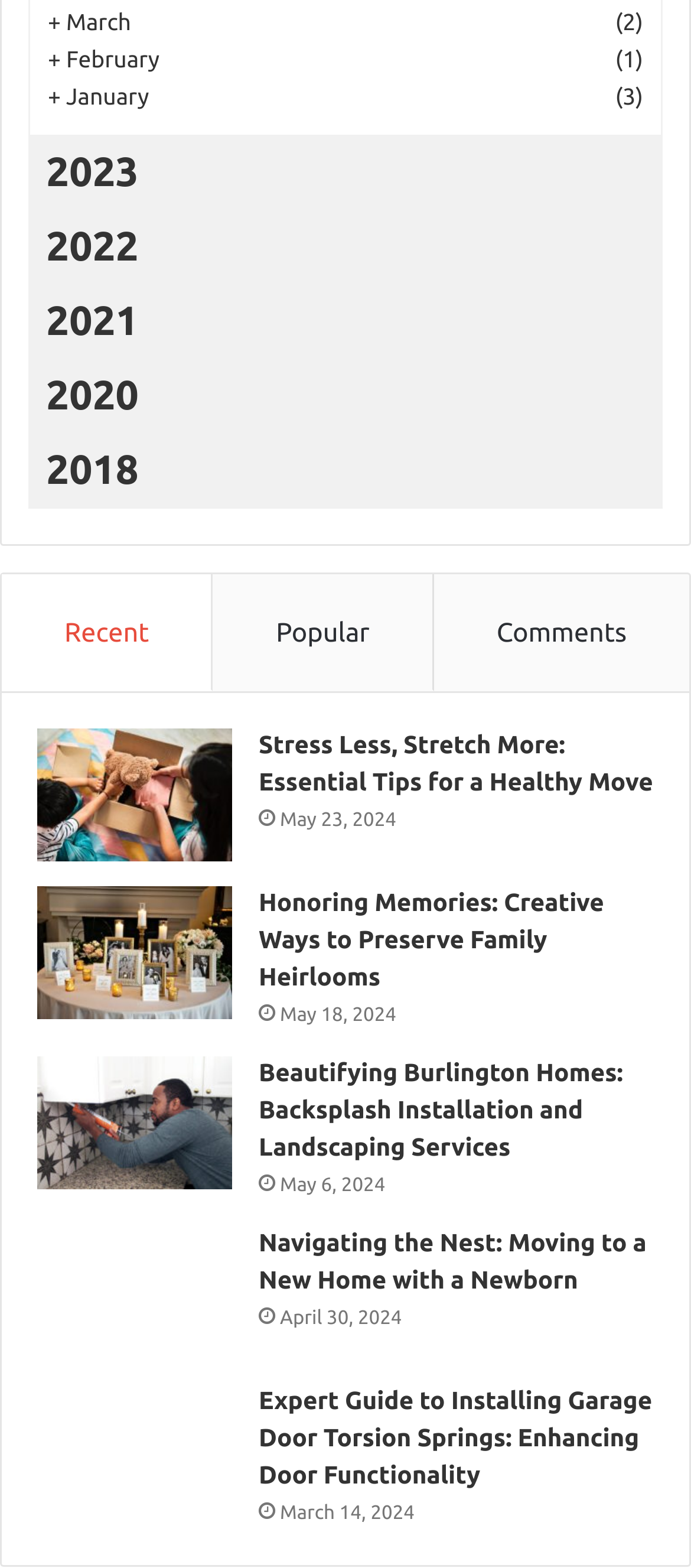Locate the bounding box coordinates of the clickable area to execute the instruction: "Read 'Stress Less, Stretch More: Essential Tips for a Healthy Move'". Provide the coordinates as four float numbers between 0 and 1, represented as [left, top, right, bottom].

[0.054, 0.465, 0.336, 0.55]